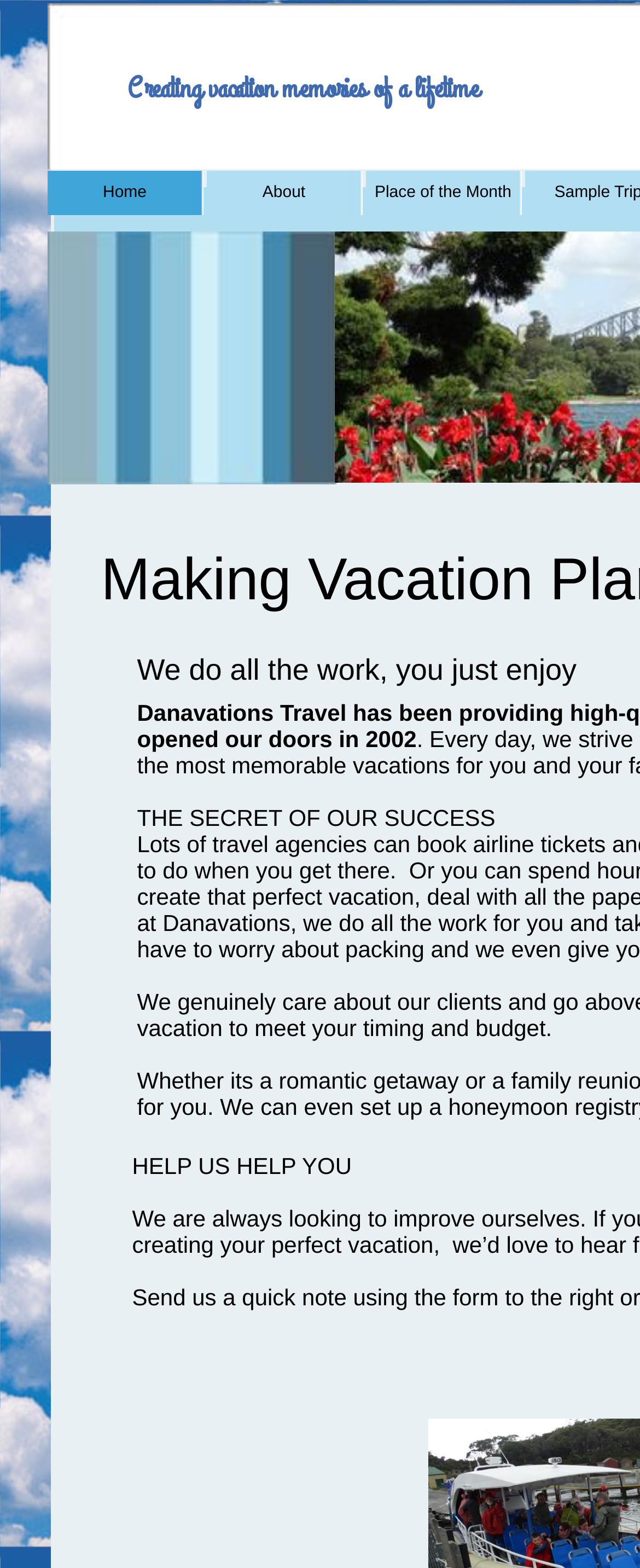What is the company's goal?
Identify the answer in the screenshot and reply with a single word or phrase.

Creating vacation memories